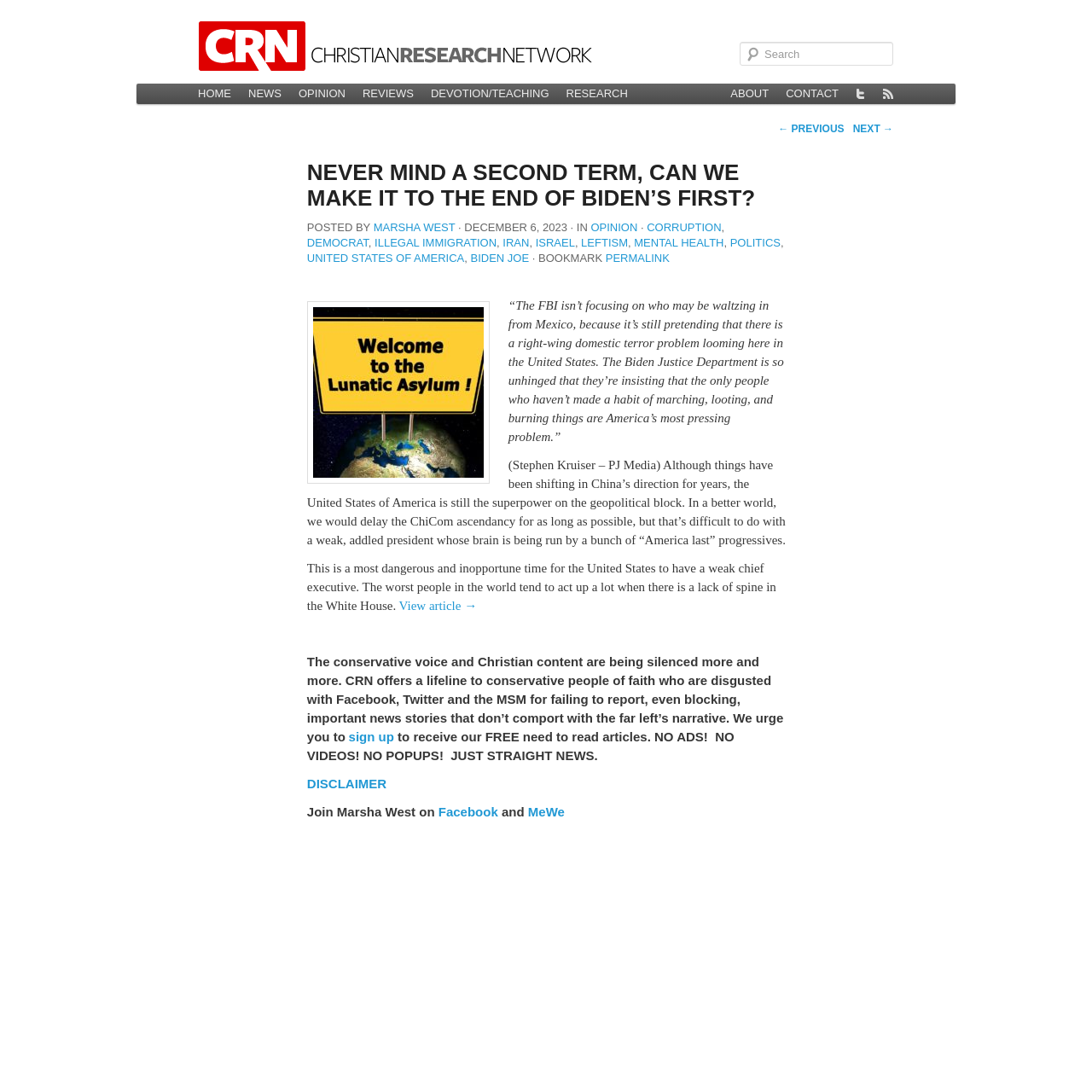Locate the bounding box coordinates of the element that should be clicked to execute the following instruction: "Search for something".

[0.677, 0.038, 0.818, 0.06]